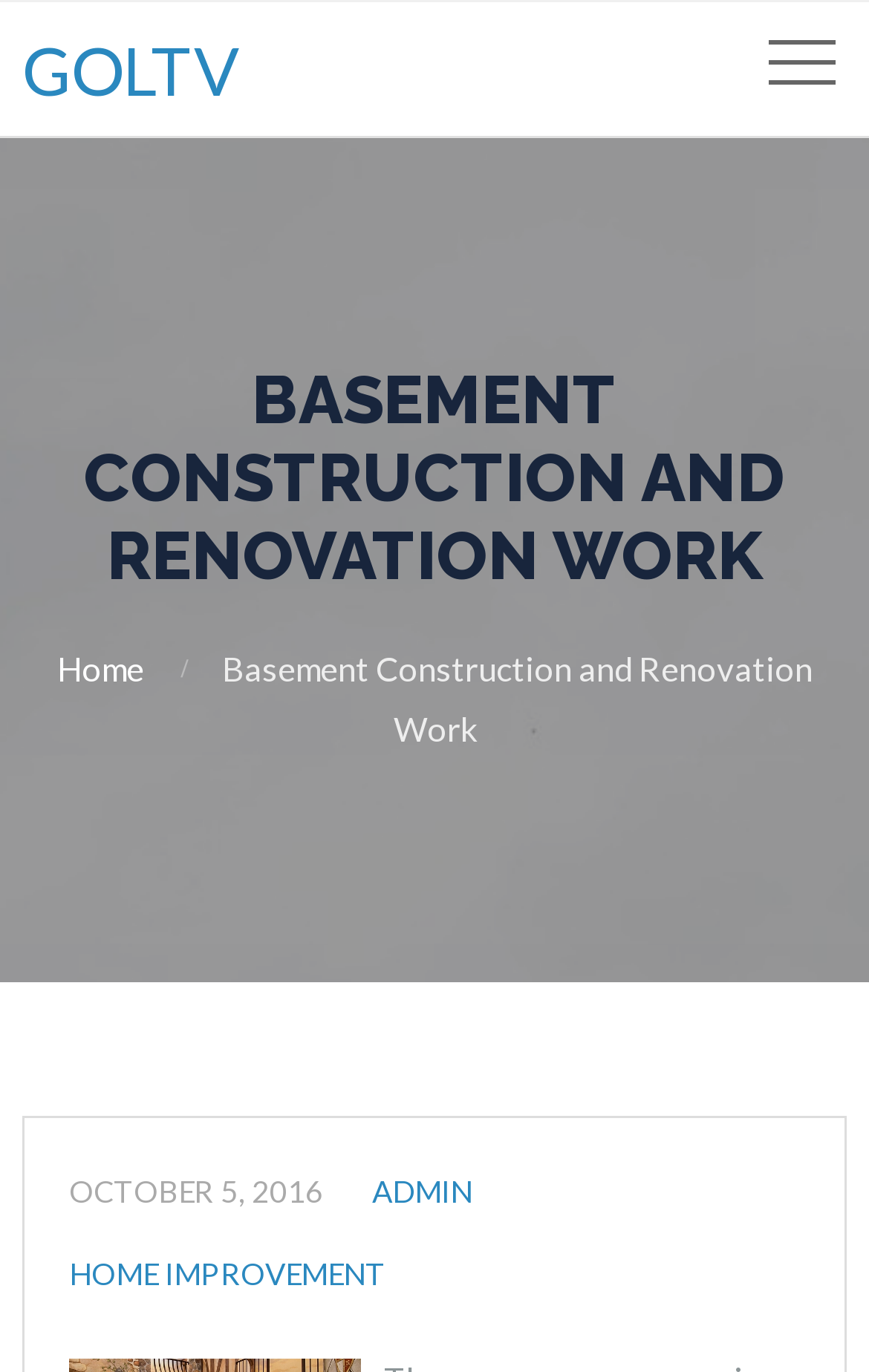Can you find and generate the webpage's heading?

BASEMENT CONSTRUCTION AND RENOVATION WORK